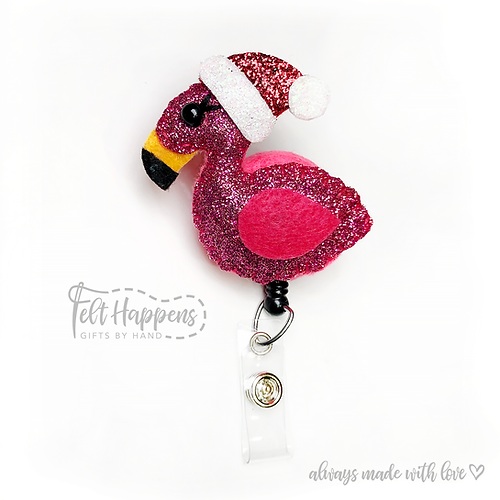What is the purpose of the retractable reel?
Provide an in-depth answer to the question, covering all aspects.

The caption explains that the badge holder is designed with functionality in mind, and the retractable reel is attached to a secure alligator clip at the back, making it ideal for showcasing ID badges or keycards.